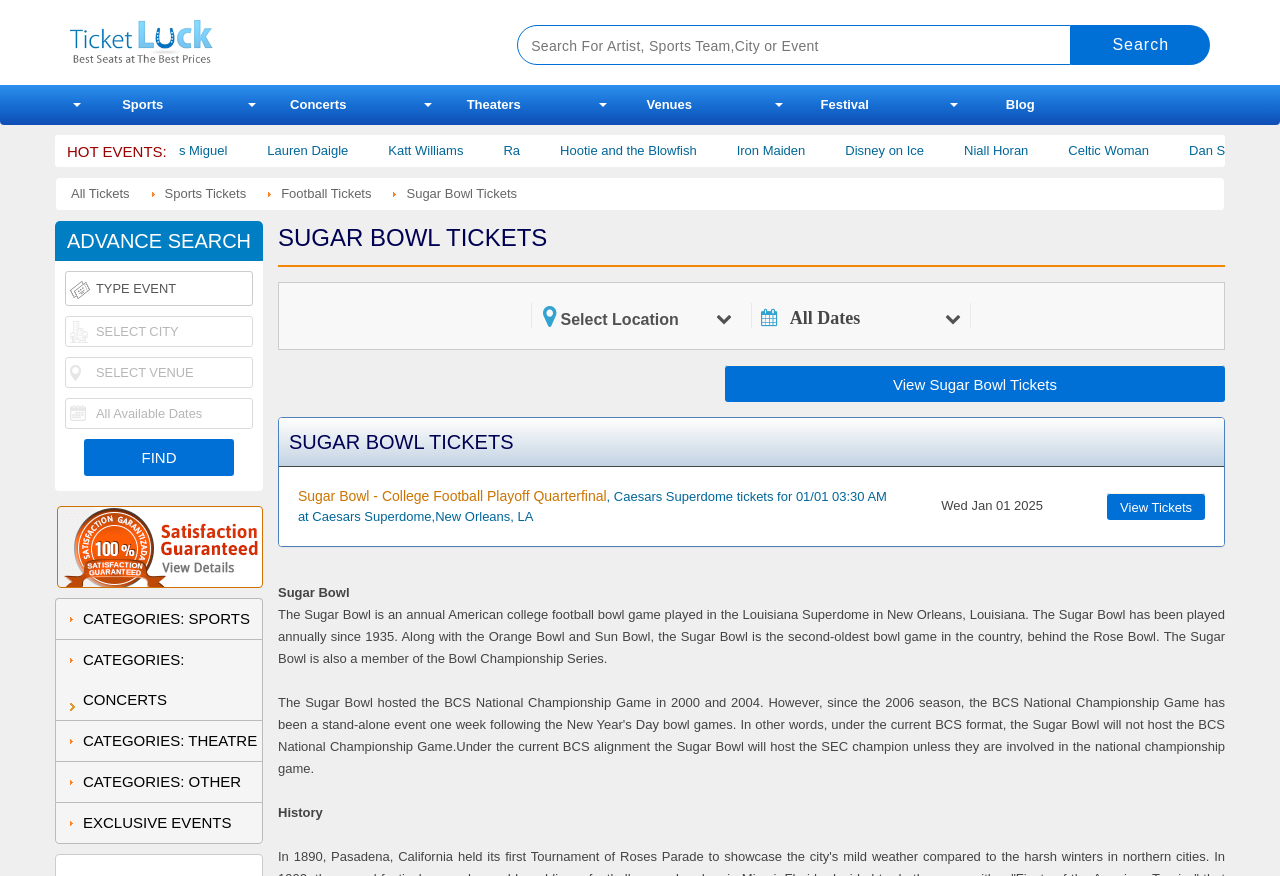Provide a single word or phrase answer to the question: 
What is the purpose of the 'Search For Artist, Sports Team,City or Event' textbox?

To search for tickets